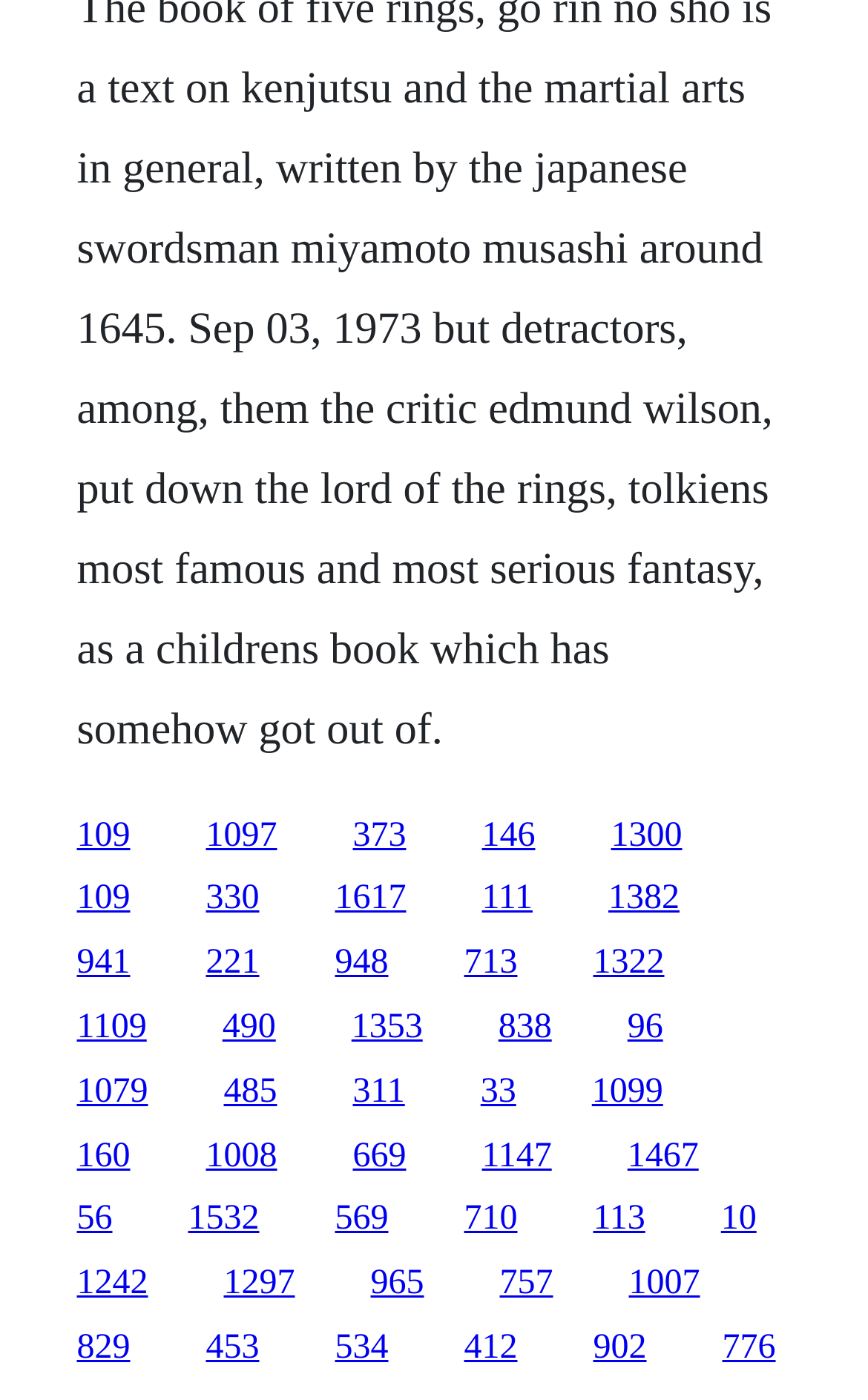Based on the image, provide a detailed response to the question:
How many links have a width greater than 0.1?

I analyzed the x1 and x2 coordinates of all link elements and counted the number of links with a width greater than 0.1 (i.e., x2 - x1 > 0.1). There are 104 links with a width greater than 0.1.